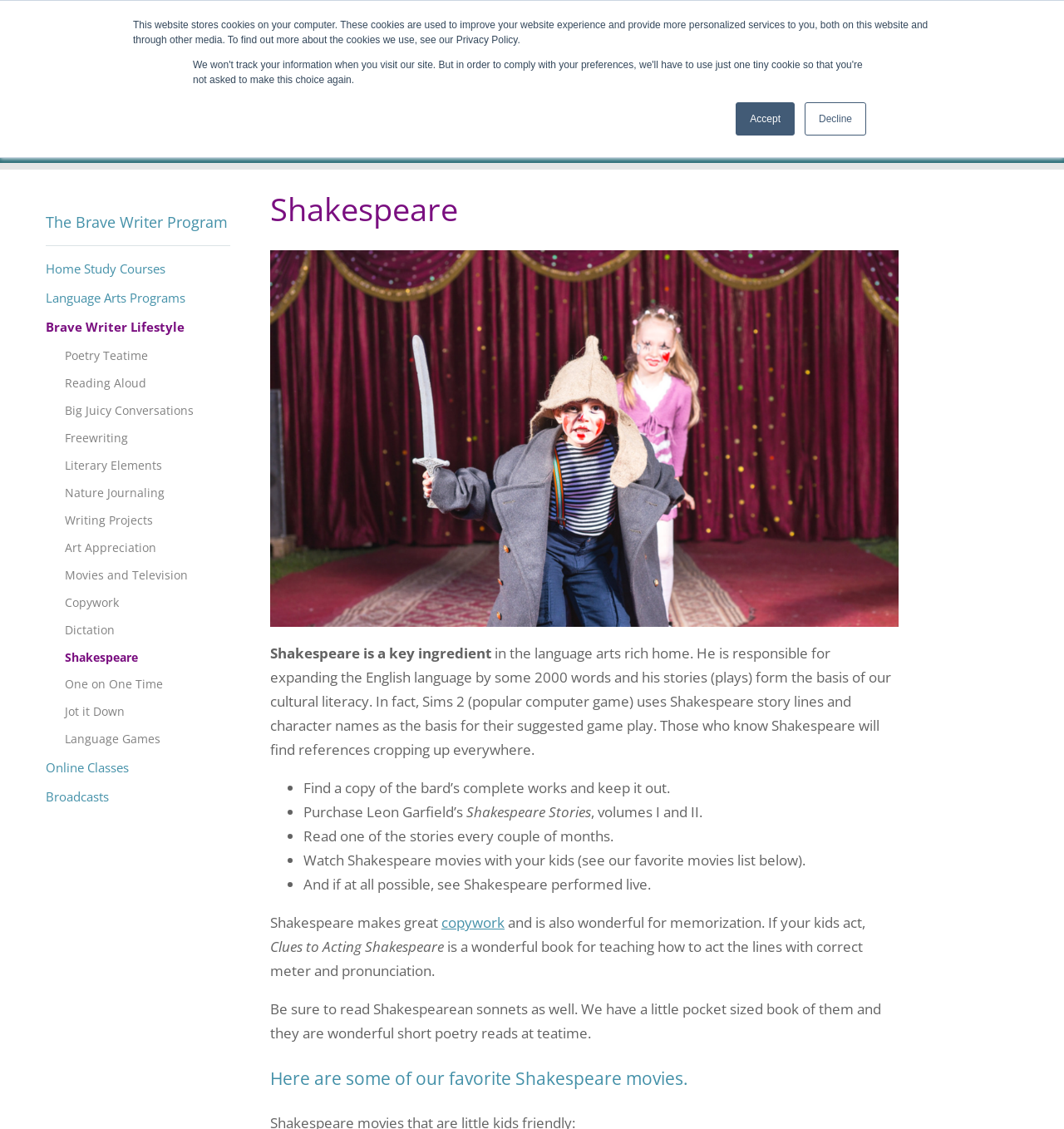Give a detailed explanation of the elements present on the webpage.

This webpage is about Brave Writer, a program that focuses on language arts and writing. At the top of the page, there is a notification about cookies and privacy policy, with two buttons "Accept" and "Decline" to the right. Below this notification, there is a promotional banner with the text "ON SALE NOW!" and a link "Quill. Dart. Arrow. Boomerang. Slingshot" next to it. To the left of the banner, there is a link "Brave Writer" with an image of the Brave Writer logo.

On the top-right corner, there is a user icon and a link "Log into my account". Below this, there are four main navigation links: "Start Here", "Digital Products", "Online Classes", and "Community". To the right of these links, there are three more links: an empty link, "Cart", and another empty link.

The main content of the page is divided into two sections. The left section has a heading "The Brave Writer Program" and lists various links related to the program, including "Home Study Courses", "Language Arts Programs", and "Brave Writer Lifestyle". Below these links, there are more specific links to topics like "Poetry Teatime", "Reading Aloud", and "Shakespeare".

The right section has a heading "Shakespeare" and features a large image of Shakespeare. Below the image, there is a paragraph of text describing the importance of Shakespeare in language arts and how he has contributed to the English language. The text also mentions how Shakespeare's stories are used in popular culture, such as in computer games.

Below this paragraph, there is a list of suggestions on how to incorporate Shakespeare into one's language arts education, including finding a copy of his complete works, reading his stories, watching Shakespeare movies, and attending live performances. There are also links to related topics, such as "copywork" and "memorization".

Finally, there is a section with a heading "Here are some of our favorite Shakespeare movies" at the bottom of the page.